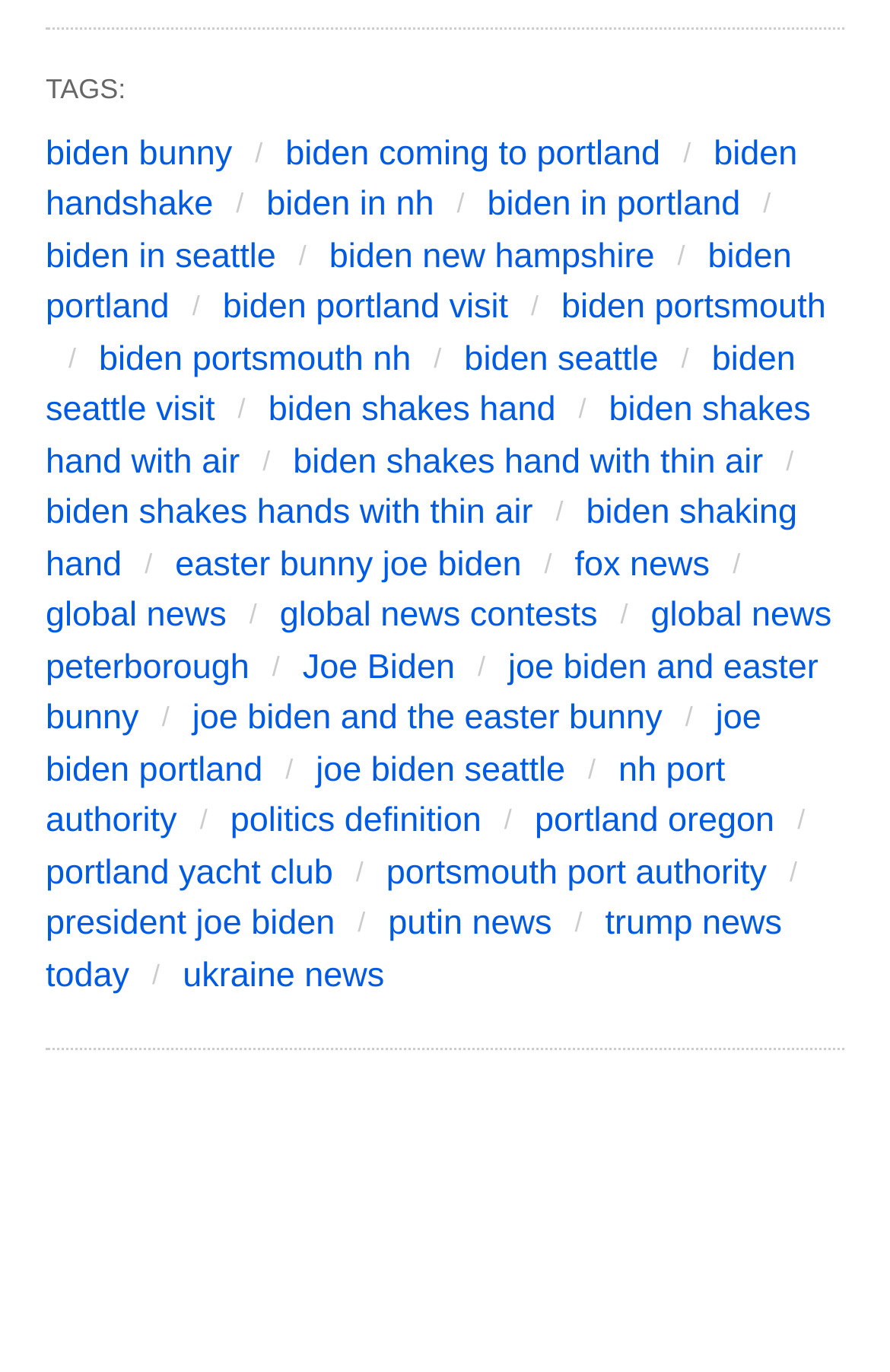Analyze the image and provide a detailed answer to the question: What is the purpose of the links on the webpage?

The links on the webpage seem to be search results related to Joe Biden, with various keywords and phrases. The links are not categorized or grouped in any particular way, suggesting that they are search results from a search engine or a database.